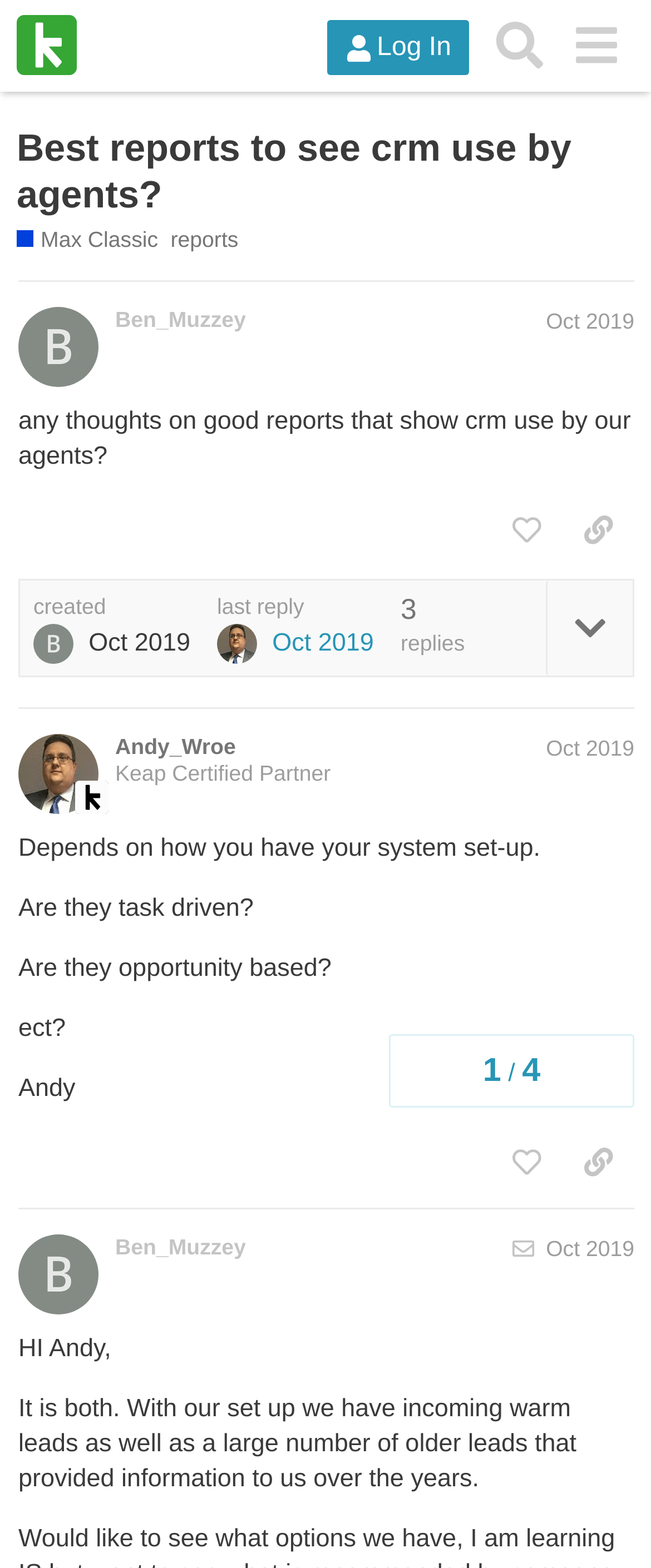What is the date of the last reply?
Please give a detailed answer to the question using the information shown in the image.

The last reply is from Ben_Muzzey, and the date of the reply is October 14, 2019, as indicated by the text 'Oct 14, 2019 3:02 pm'.